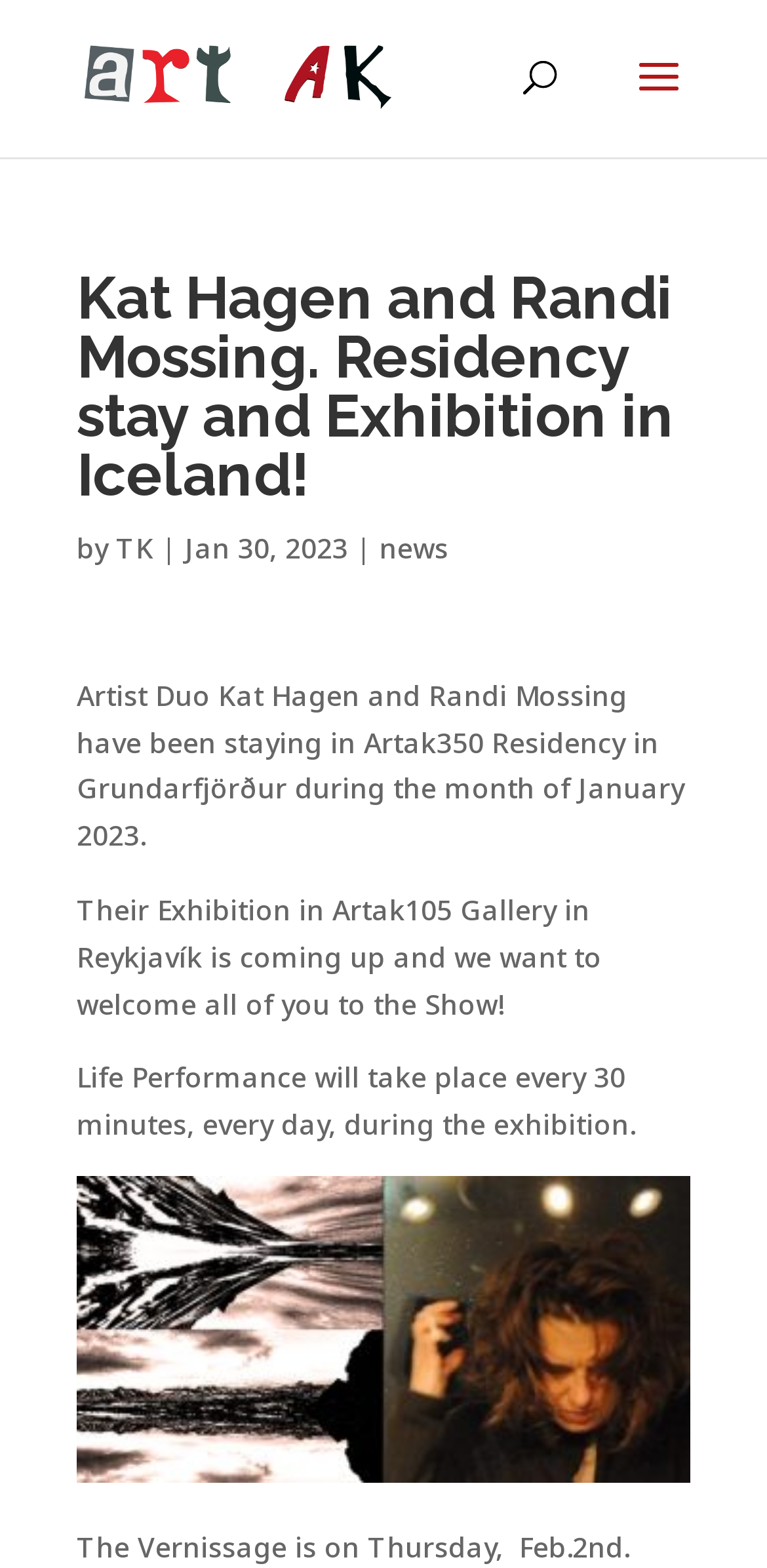What is the title or heading displayed on the webpage?

Kat Hagen and Randi Mossing. Residency stay and Exhibition in Iceland!